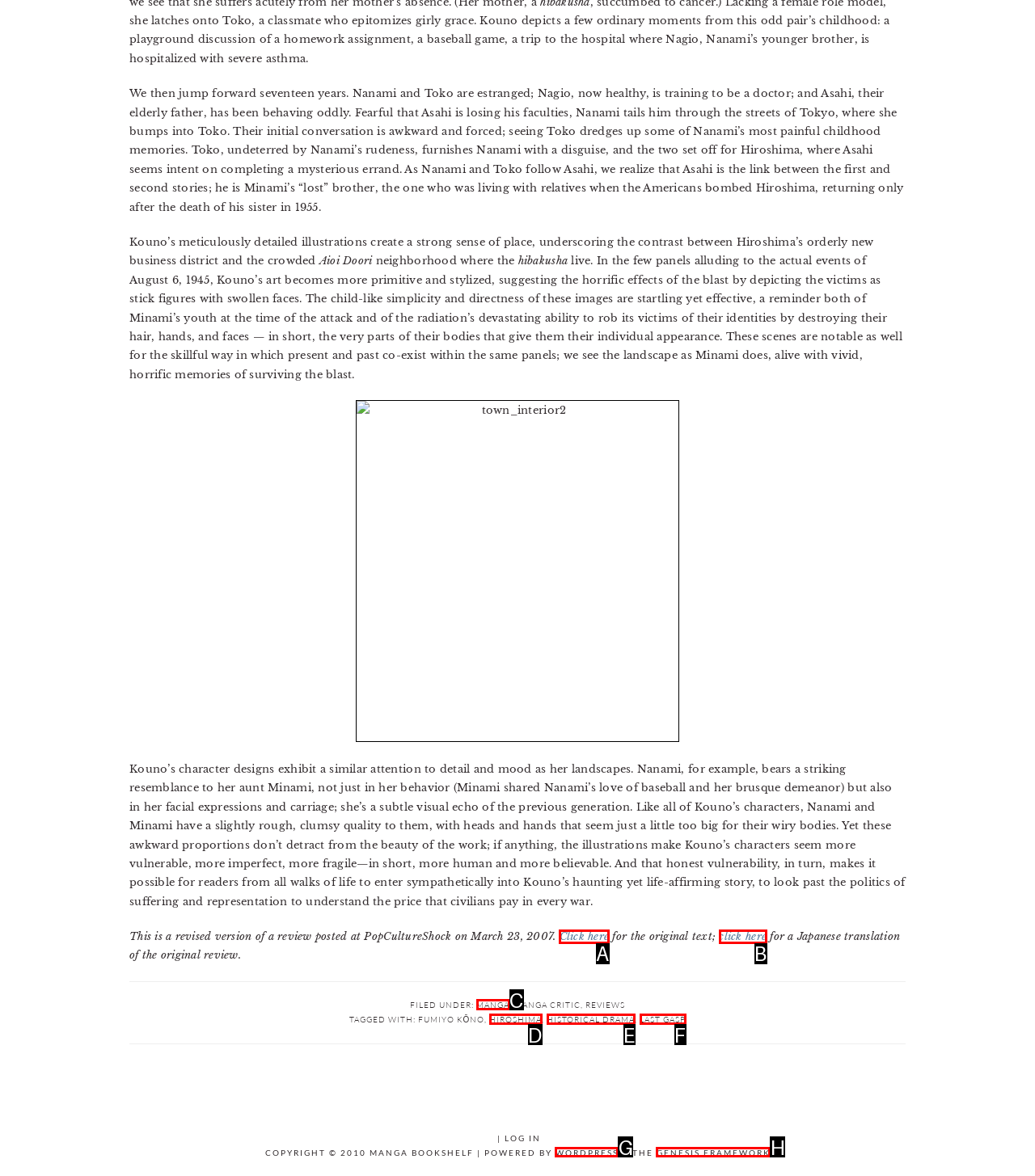Match the HTML element to the given description: click here
Indicate the option by its letter.

B